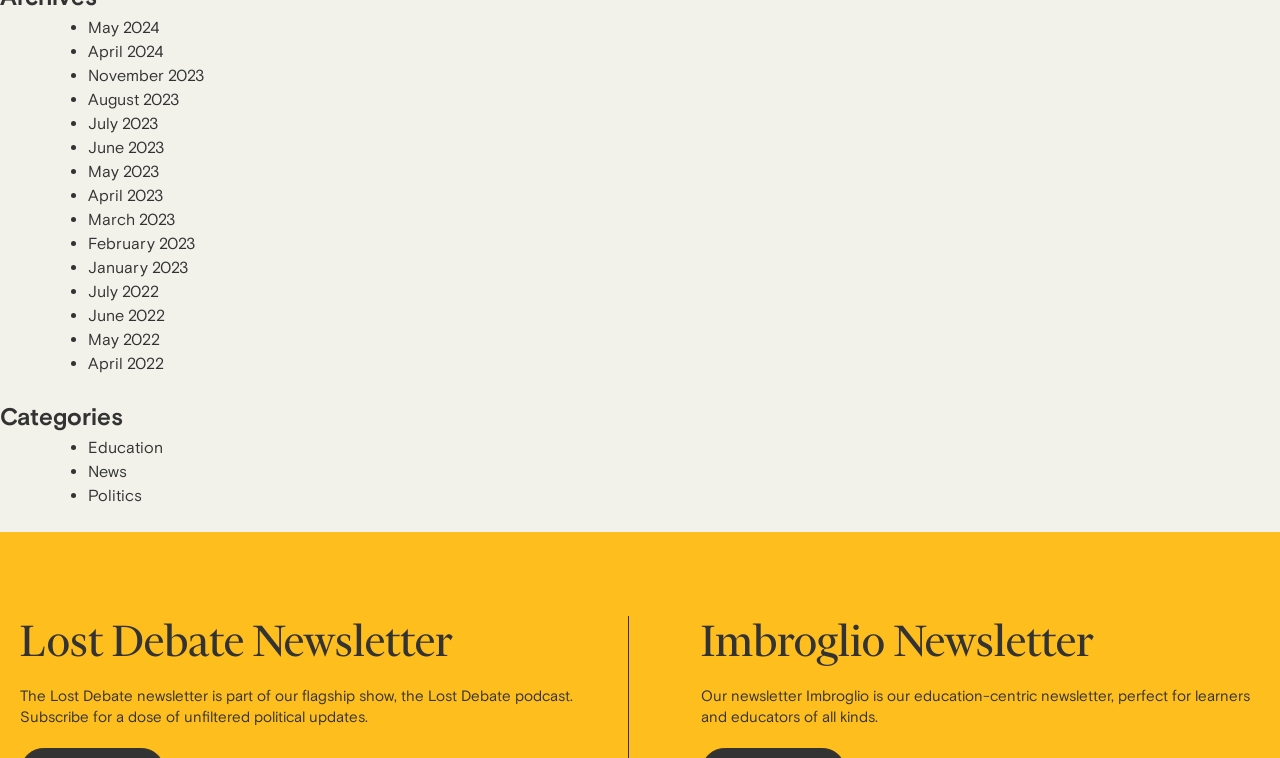What is the Lost Debate newsletter about?
Using the image as a reference, answer the question with a short word or phrase.

Unfiltered political updates